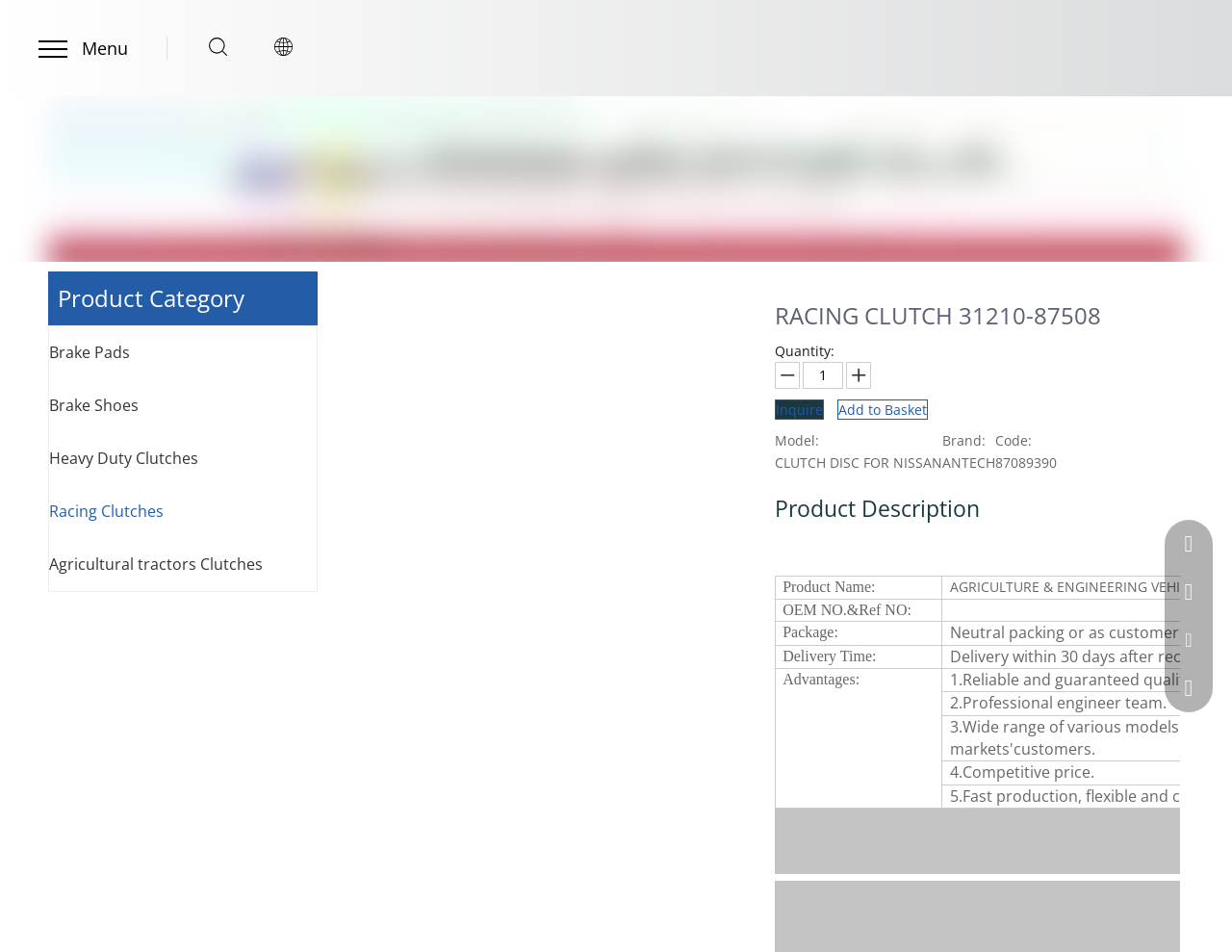Determine and generate the text content of the webpage's headline.

RACING CLUTCH 31210-87508